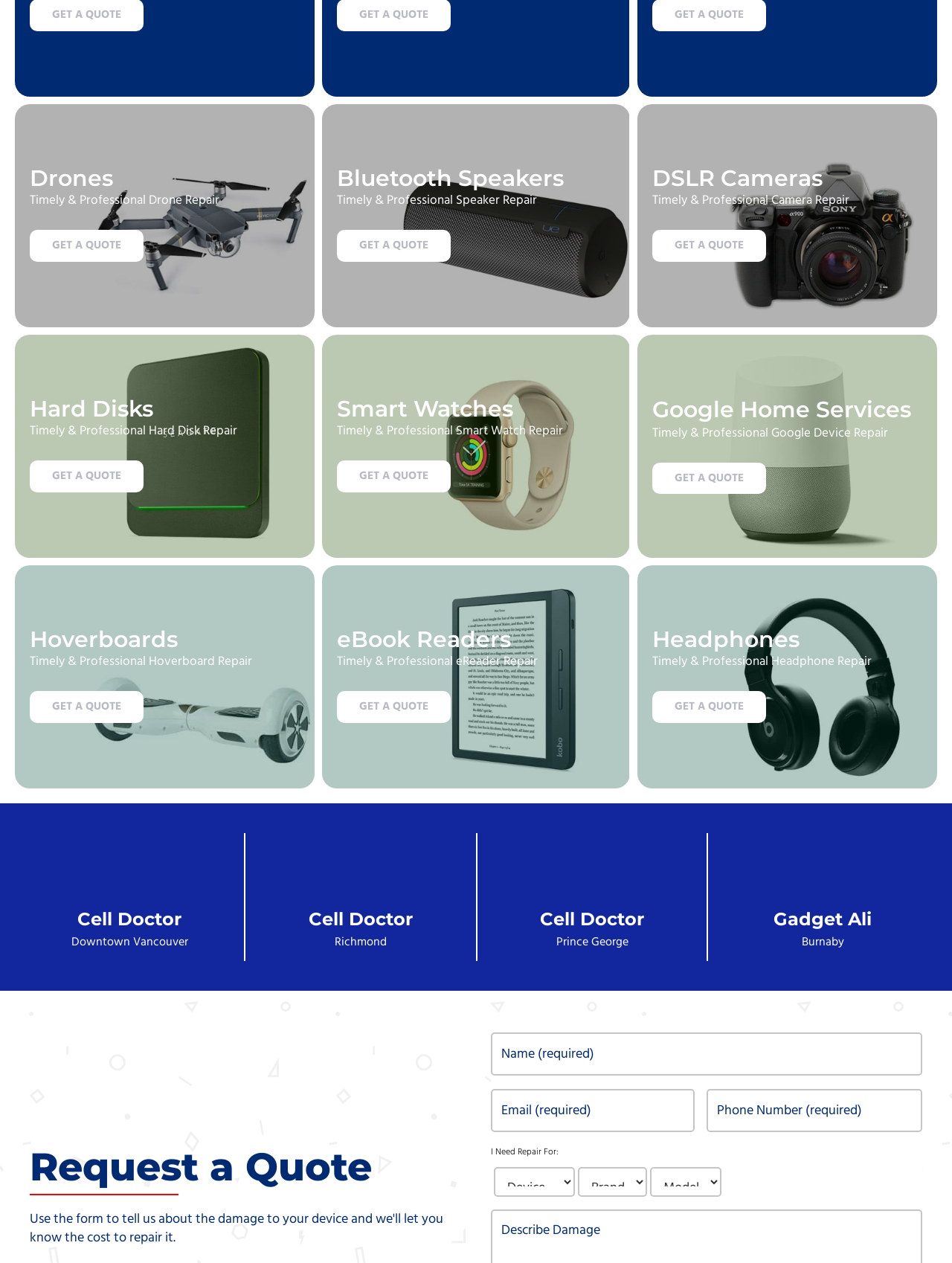Please provide a comprehensive response to the question based on the details in the image: How many locations does Cell Doctor have?

The webpage lists four locations: Downtown Vancouver, Richmond Centre, Prince George, and Burnaby. Each location has a separate link and image, indicating that Cell Doctor has four locations.